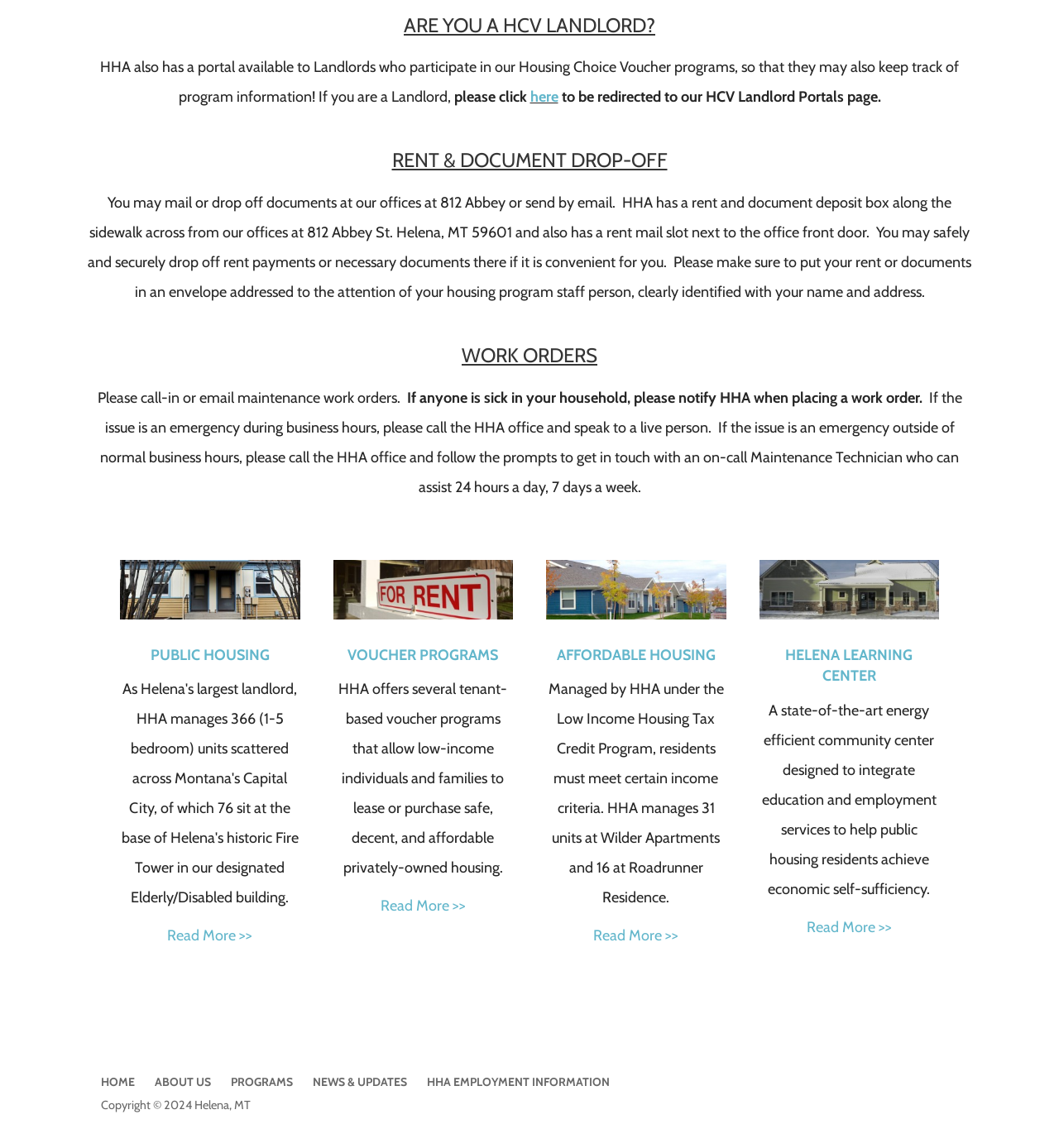Determine the bounding box coordinates of the clickable region to carry out the instruction: "read more about Affordable Housing".

[0.56, 0.807, 0.641, 0.823]